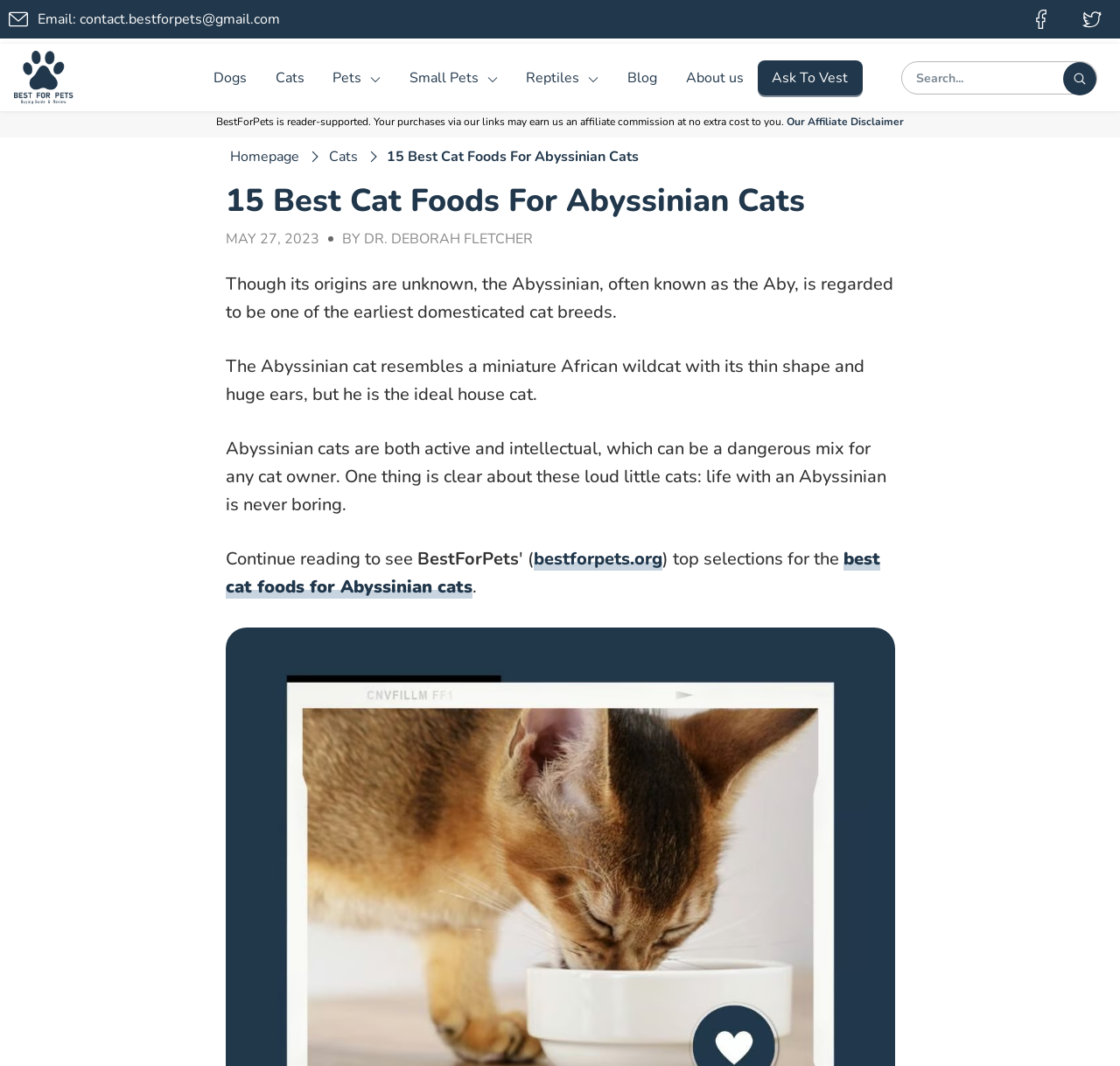Please answer the following question using a single word or phrase: 
What is the purpose of the webpage?

Recommend cat food